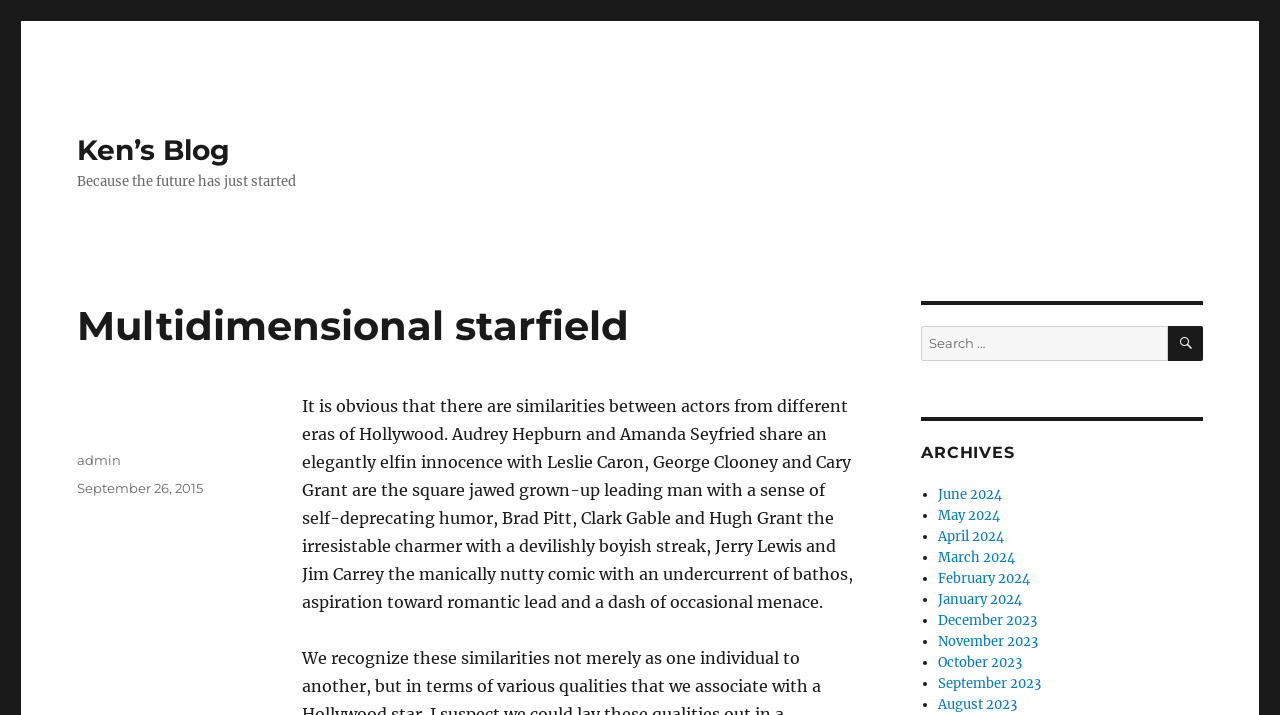What are the archives of the blog organized by?
Make sure to answer the question with a detailed and comprehensive explanation.

The archives of the blog are located at the right side of the webpage, with a heading 'ARCHIVES' followed by a list of links to different months, such as 'June 2024', 'May 2024', etc. This suggests that the archives are organized by months.